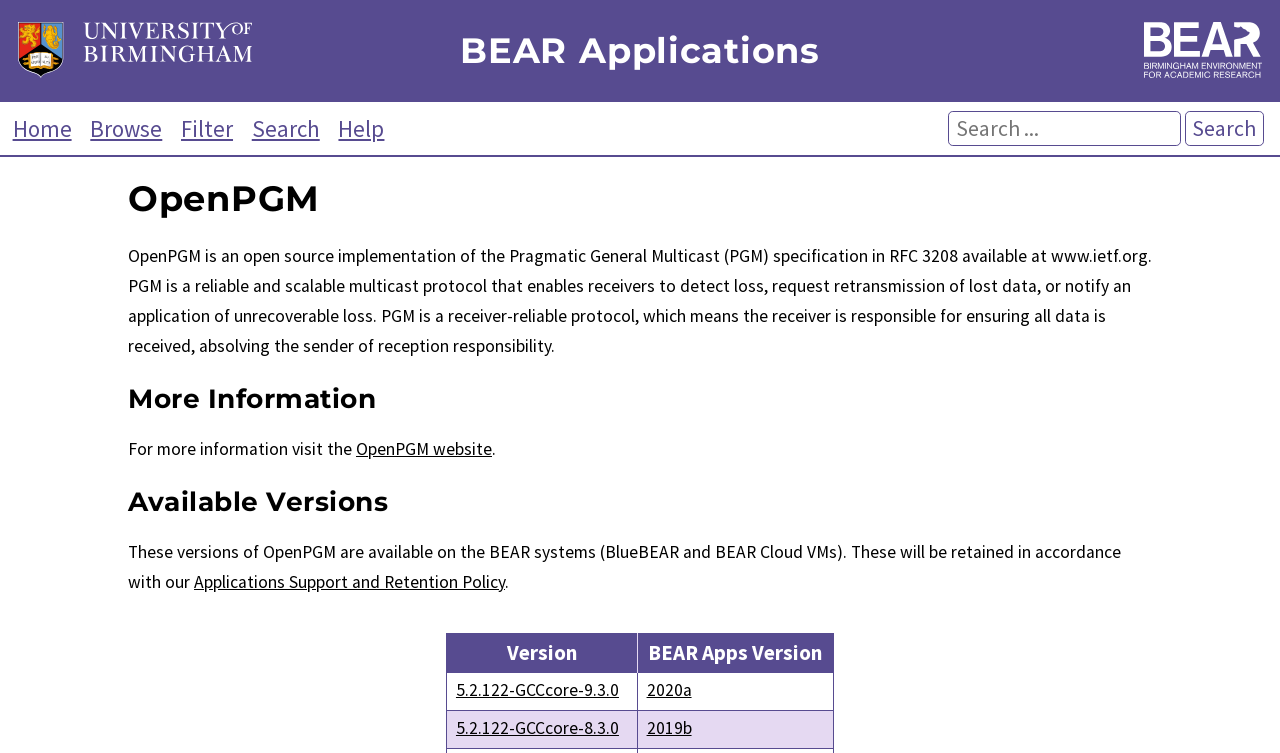Locate the bounding box coordinates of the segment that needs to be clicked to meet this instruction: "Contact WestMar Property Management".

None